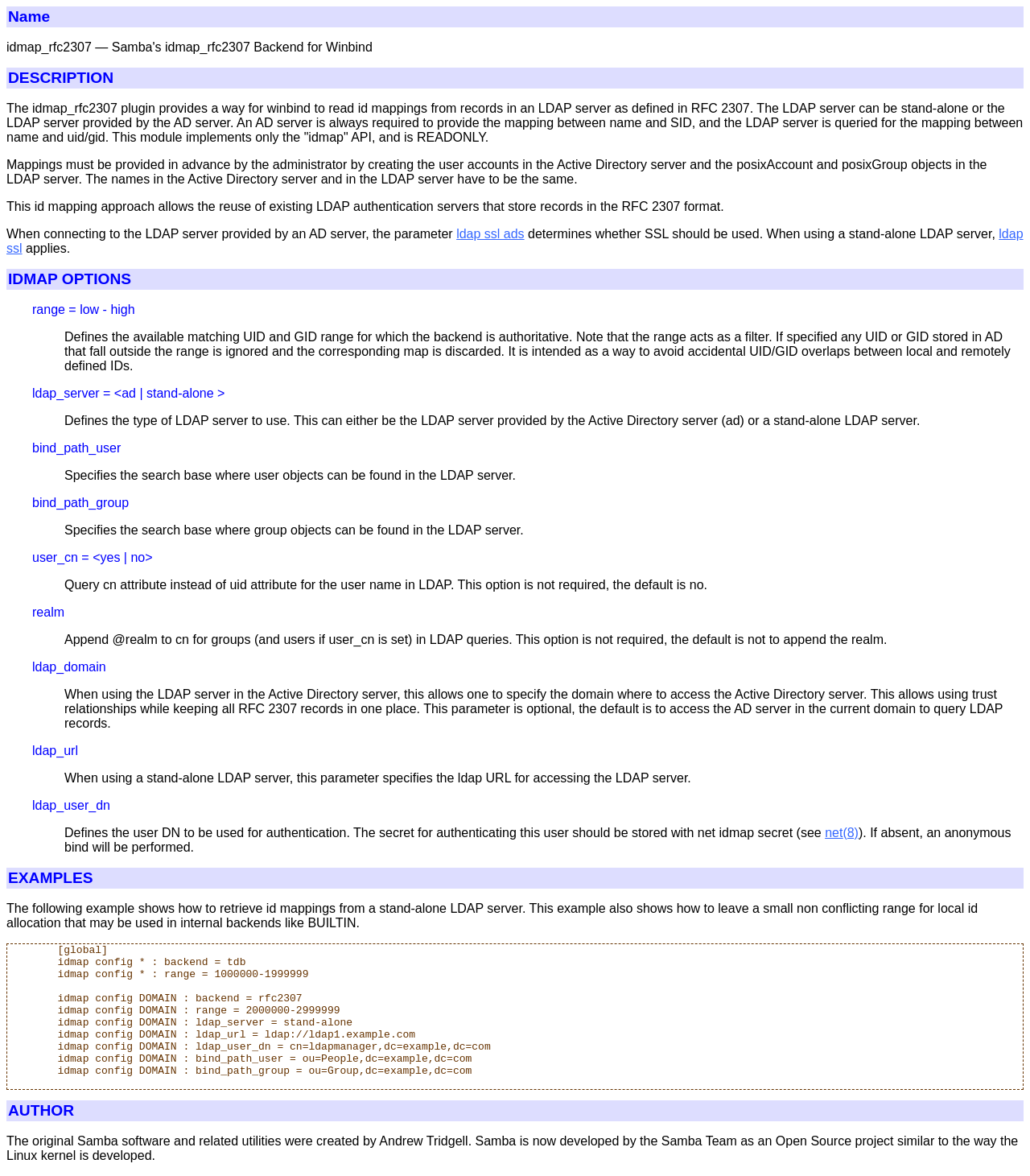Specify the bounding box coordinates (top-left x, top-left y, bottom-right x, bottom-right y) of the UI element in the screenshot that matches this description: net(8)

[0.801, 0.702, 0.834, 0.714]